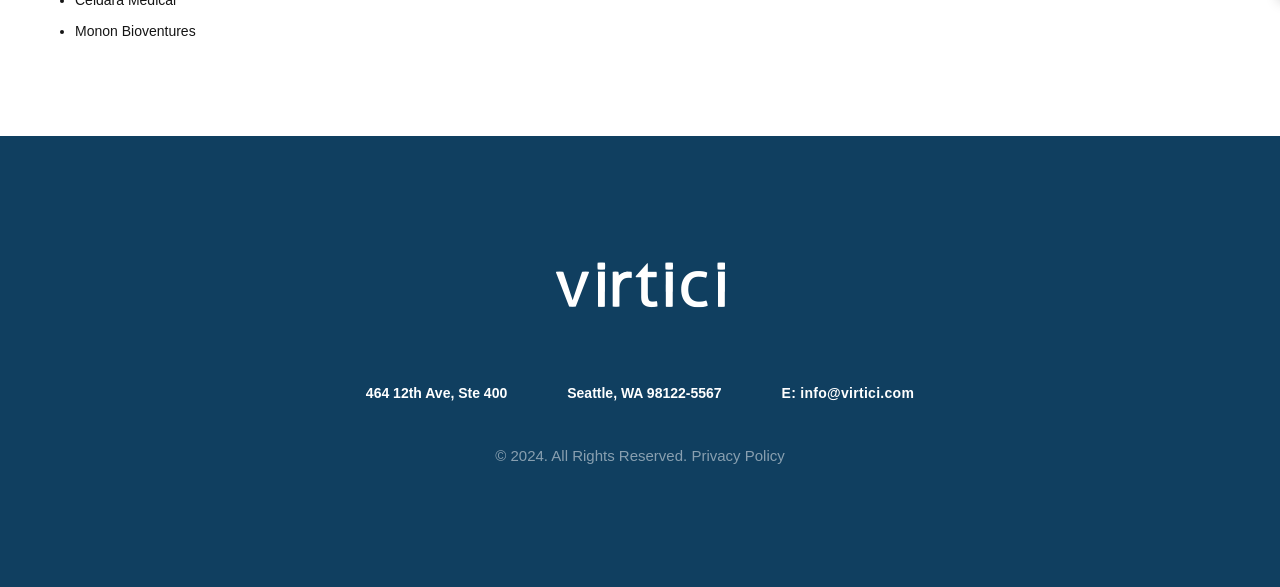How can someone contact the company via email?
Using the information presented in the image, please offer a detailed response to the question.

The email address can be found in the link element with the text 'E: info@virtici.com' at the top of the webpage, which provides the contact email address.